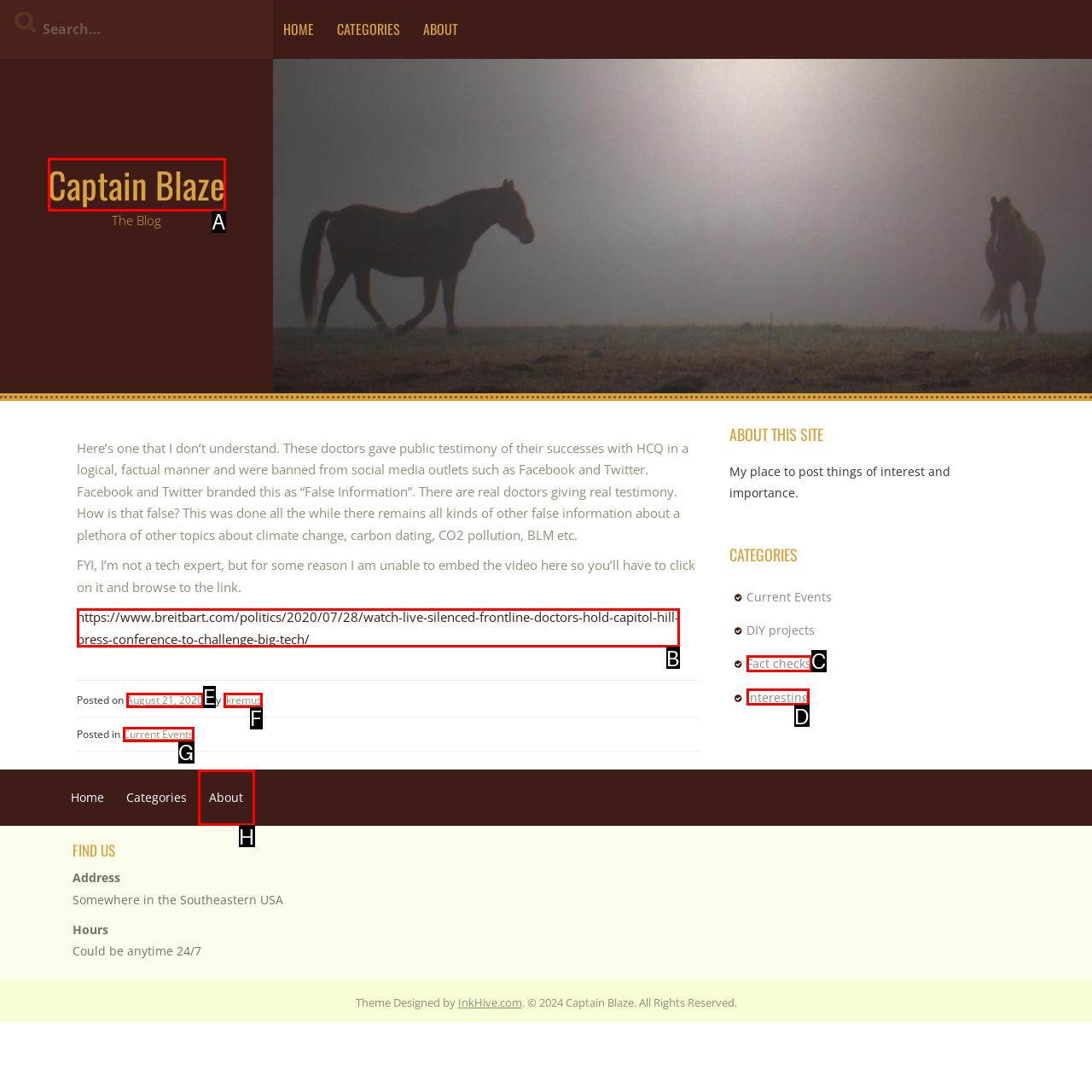Choose the HTML element that aligns with the description: https://www.breitbart.com/politics/2020/07/28/watch-live-silenced-frontline-doctors-hold-capitol-hill-press-conference-to-challenge-big-tech/. Indicate your choice by stating the letter.

B